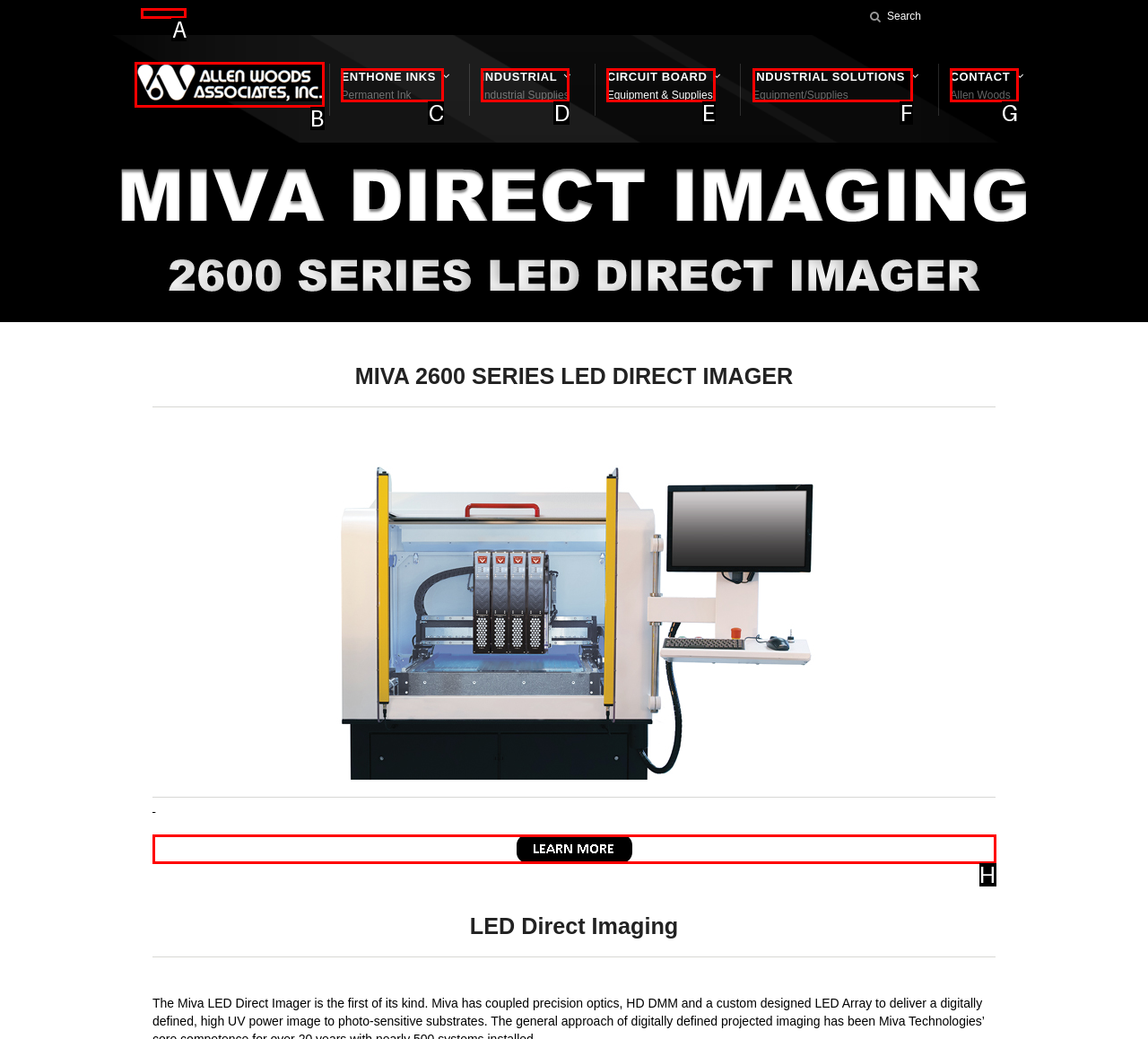Select the letter that corresponds to the UI element described as: Shortcodes
Answer by providing the letter from the given choices.

A